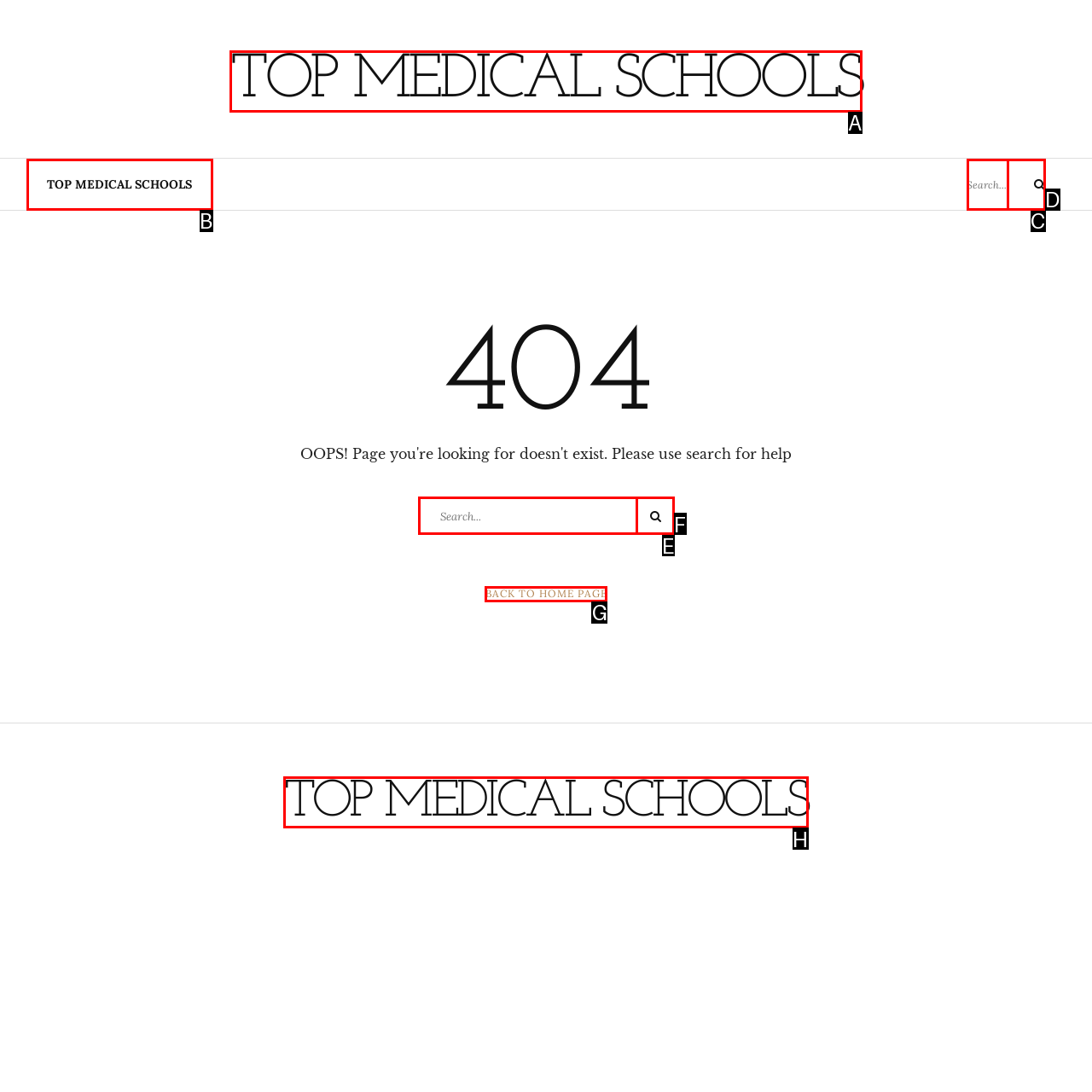Select the UI element that should be clicked to execute the following task: Go back to home page
Provide the letter of the correct choice from the given options.

G